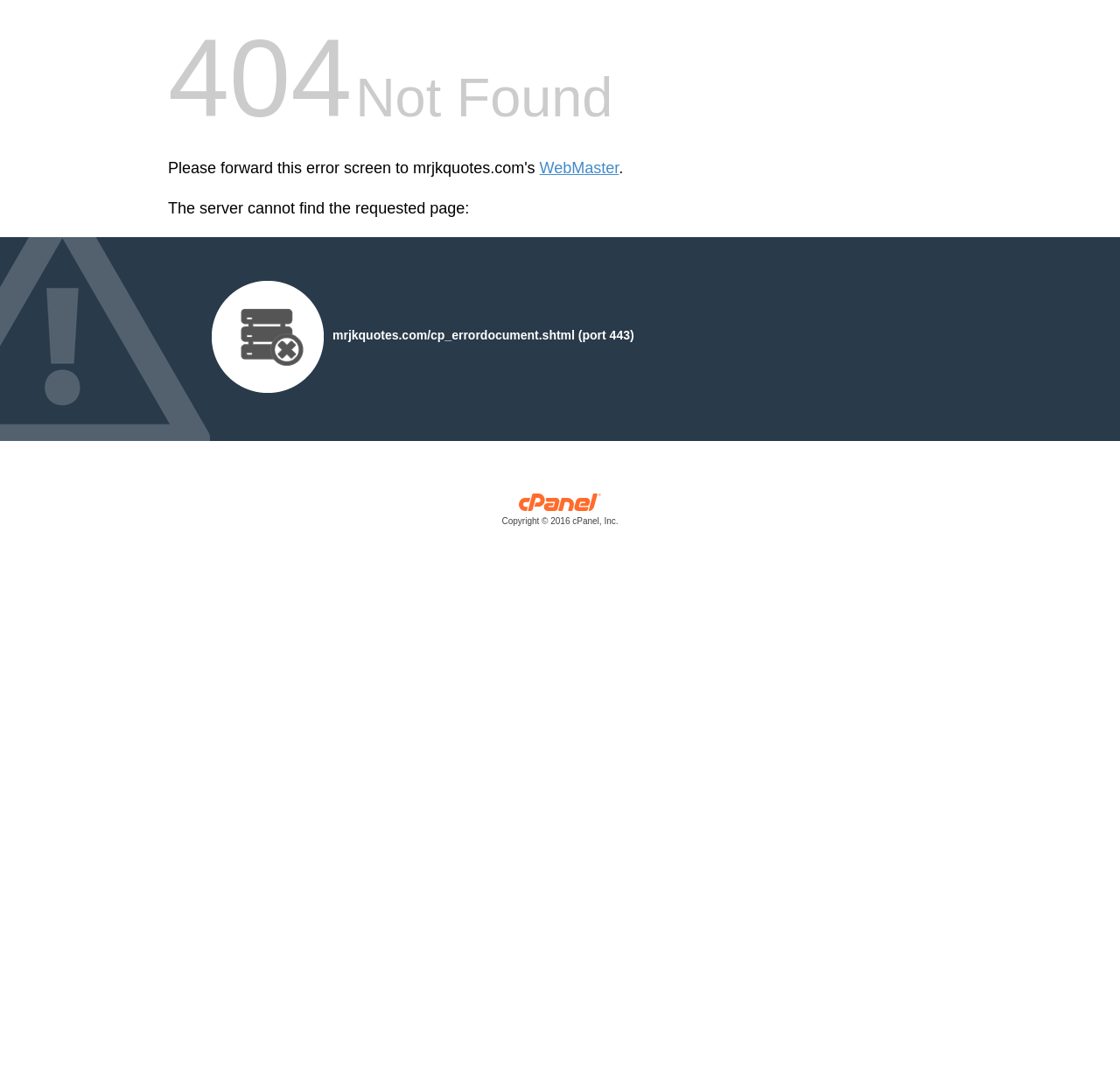What is the error message displayed?
Examine the image and give a concise answer in one word or a short phrase.

The server cannot find the requested page: